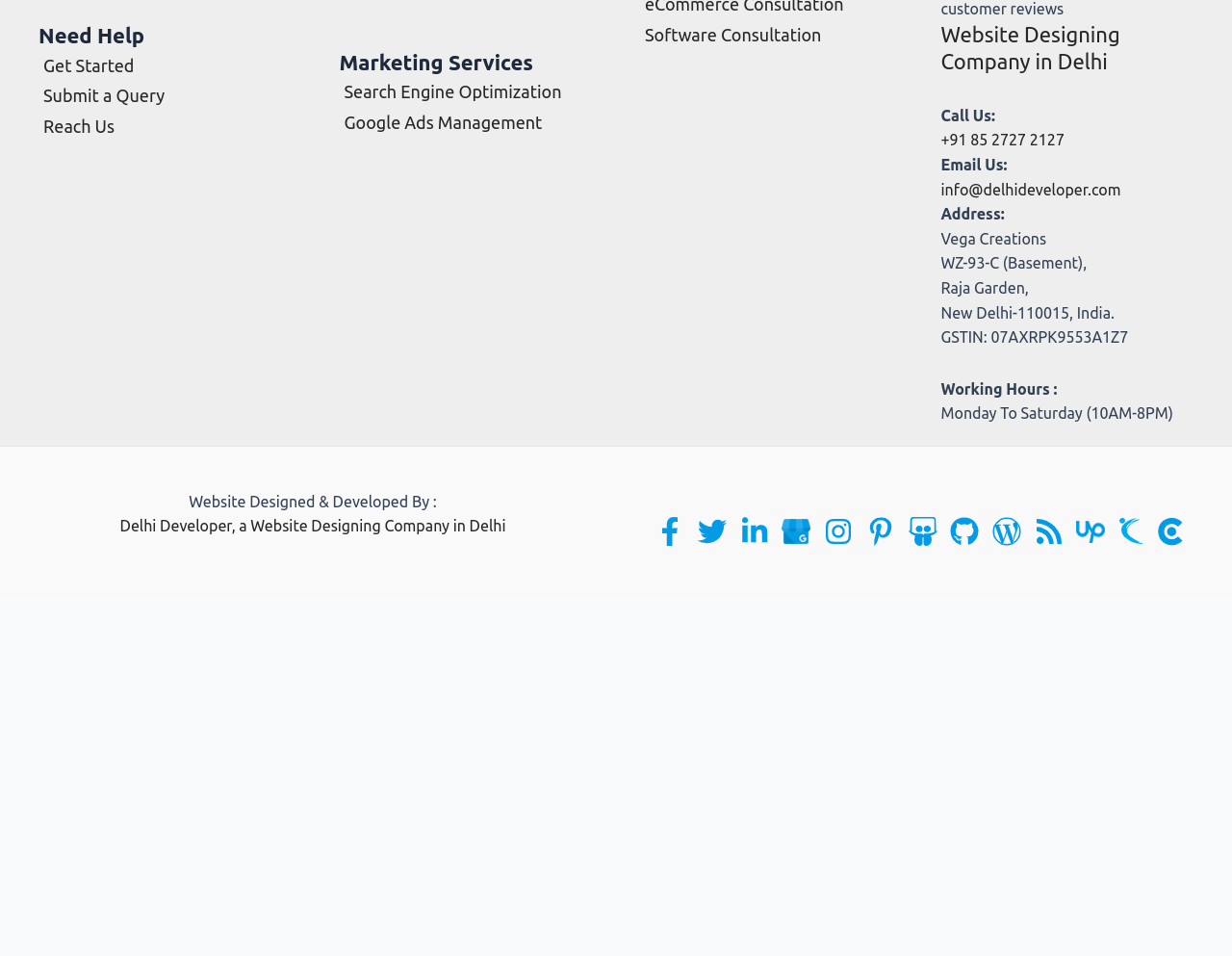Find the bounding box coordinates of the element to click in order to complete this instruction: "View website designer's profile". The bounding box coordinates must be four float numbers between 0 and 1, denoted as [left, top, right, bottom].

[0.097, 0.291, 0.411, 0.309]